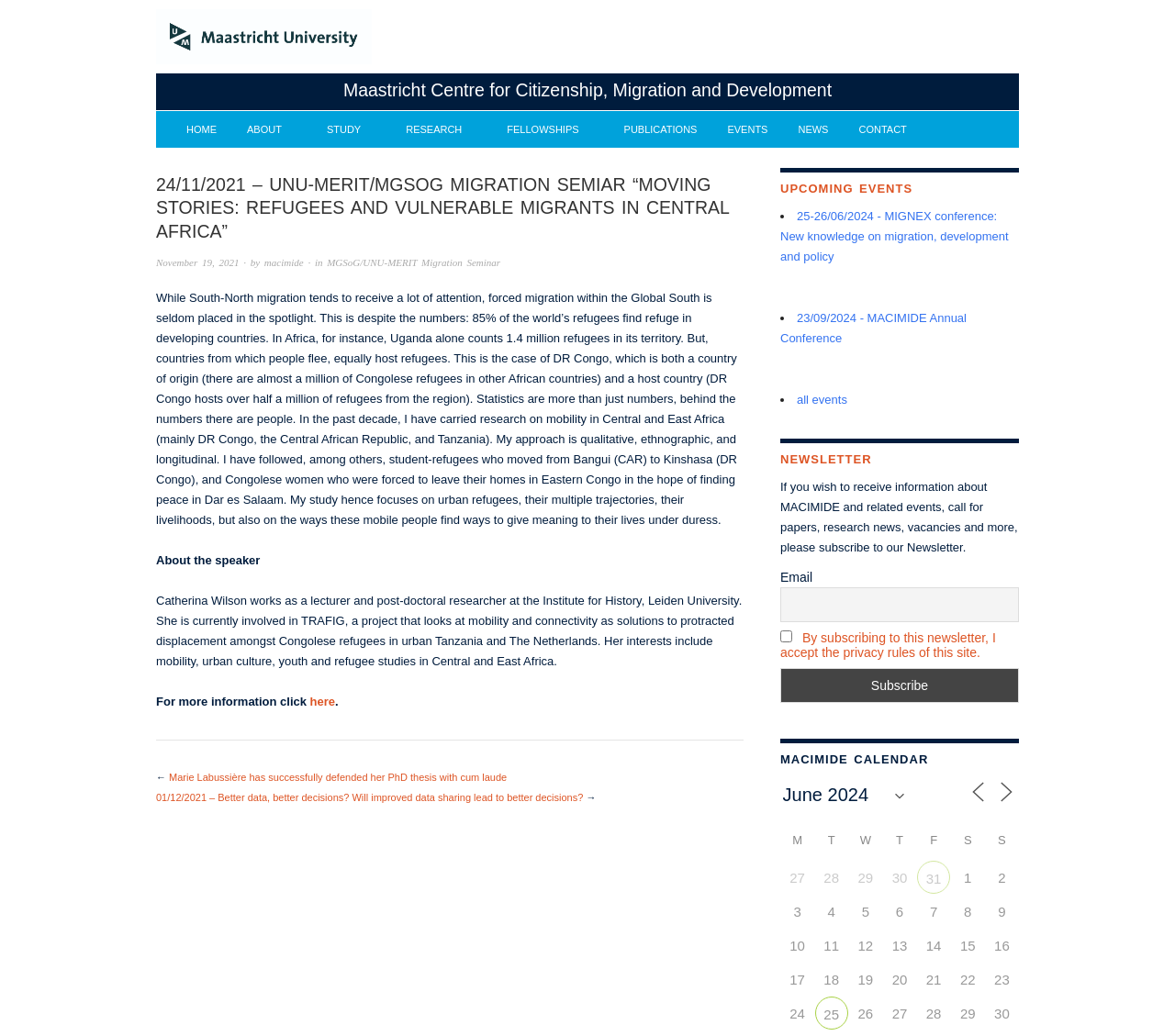Extract the main headline from the webpage and generate its text.

24/11/2021 – UNU-MERIT/MGSOG MIGRATION SEMIAR “MOVING STORIES: REFUGEES AND VULNERABLE MIGRANTS IN CENTRAL AFRICA”